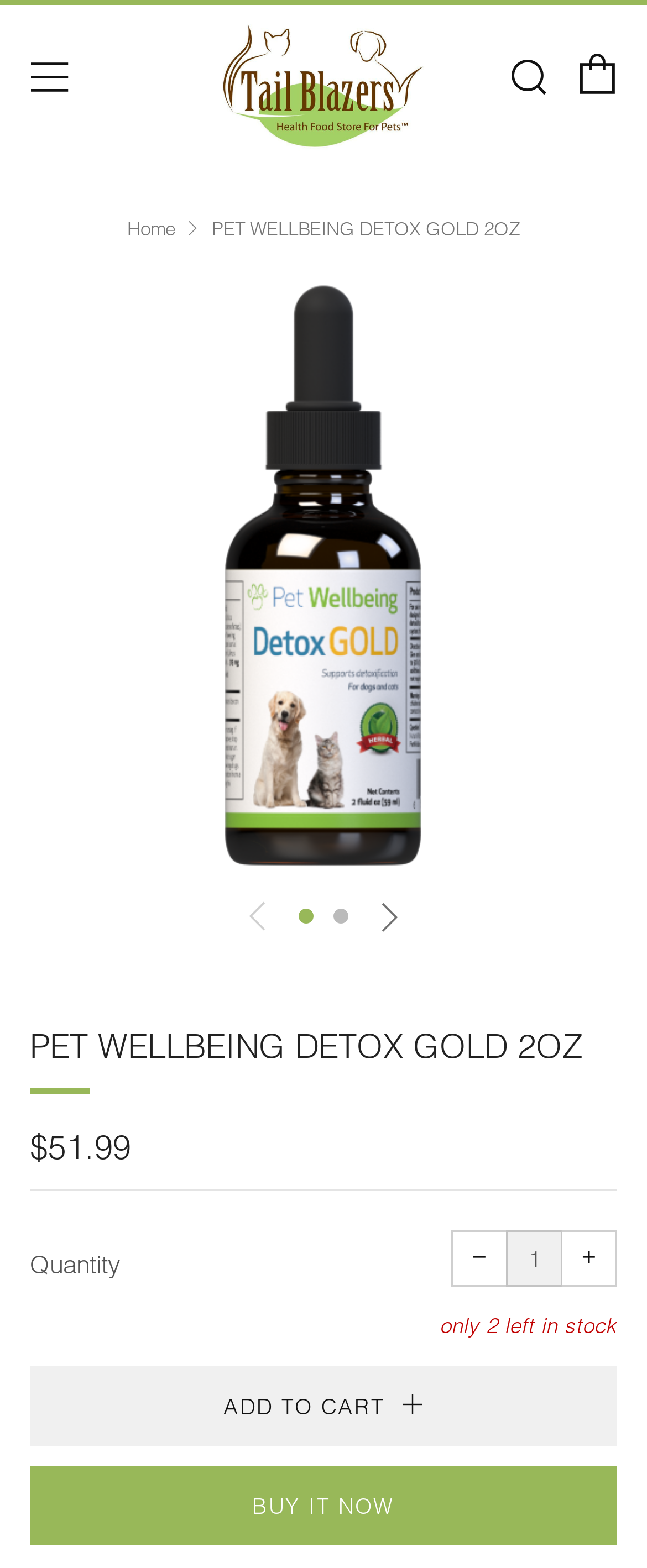Determine the bounding box coordinates for the clickable element to execute this instruction: "Buy the product now". Provide the coordinates as four float numbers between 0 and 1, i.e., [left, top, right, bottom].

[0.046, 0.935, 0.954, 0.986]